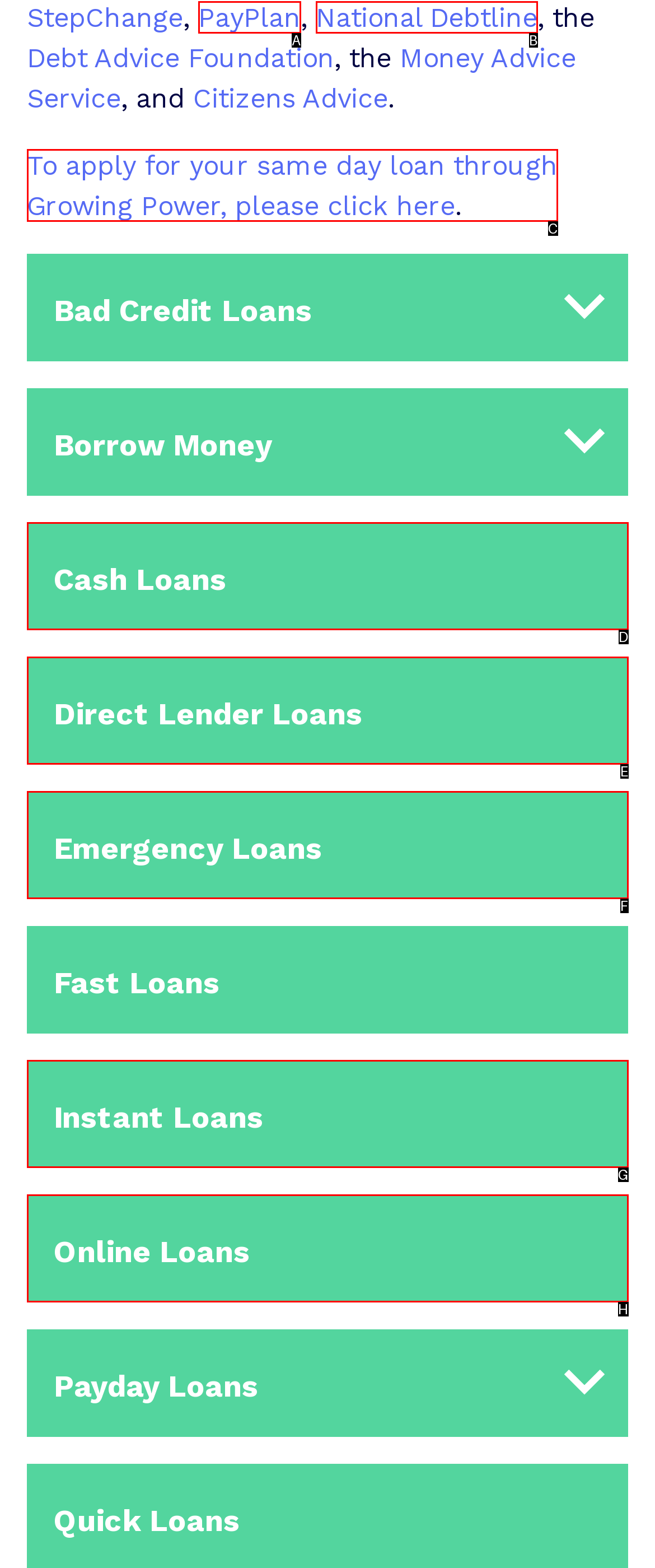From the description: PayPlan, identify the option that best matches and reply with the letter of that option directly.

A